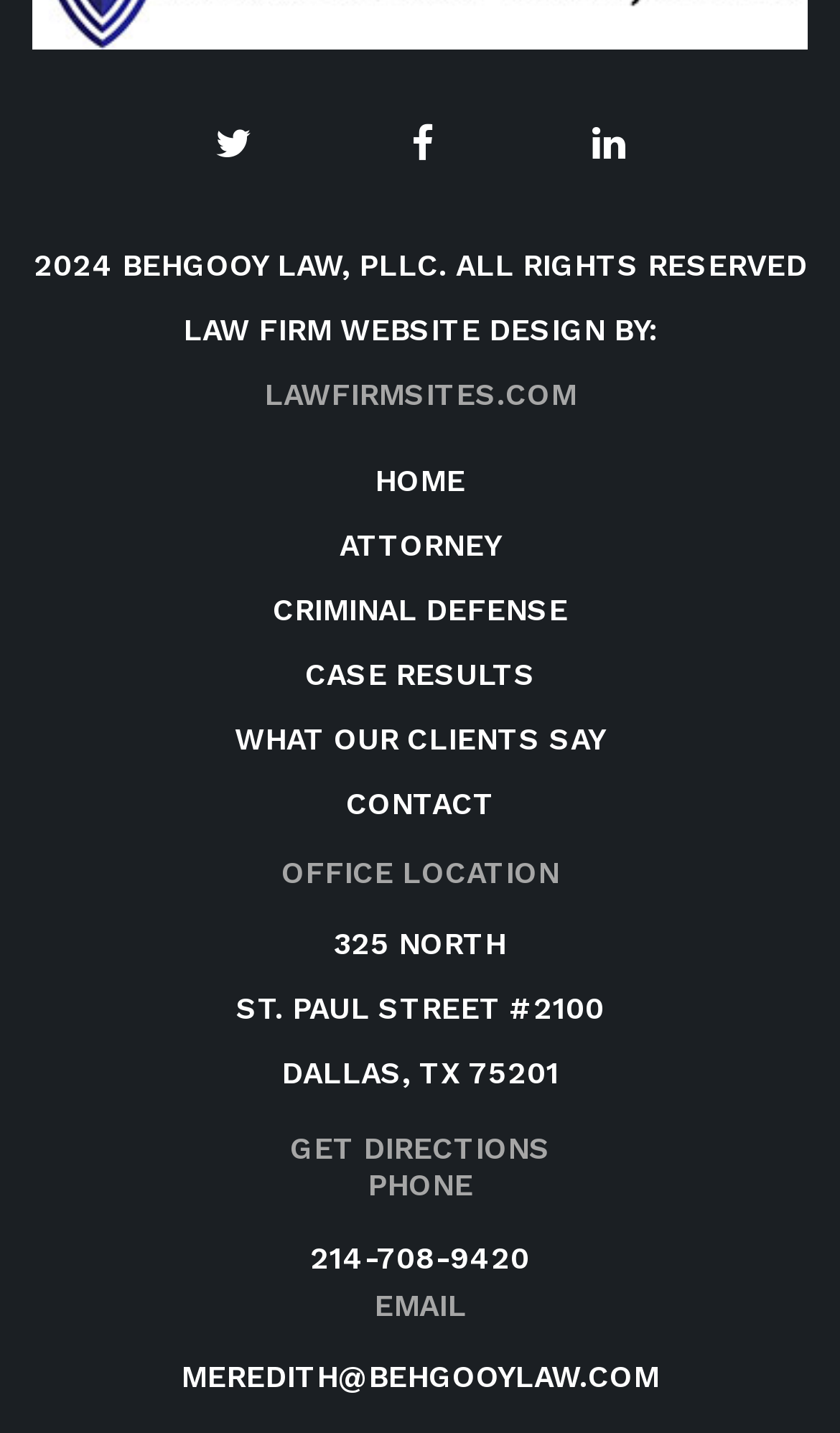What is the phone number of the law firm?
Answer the question using a single word or phrase, according to the image.

214-708-9420